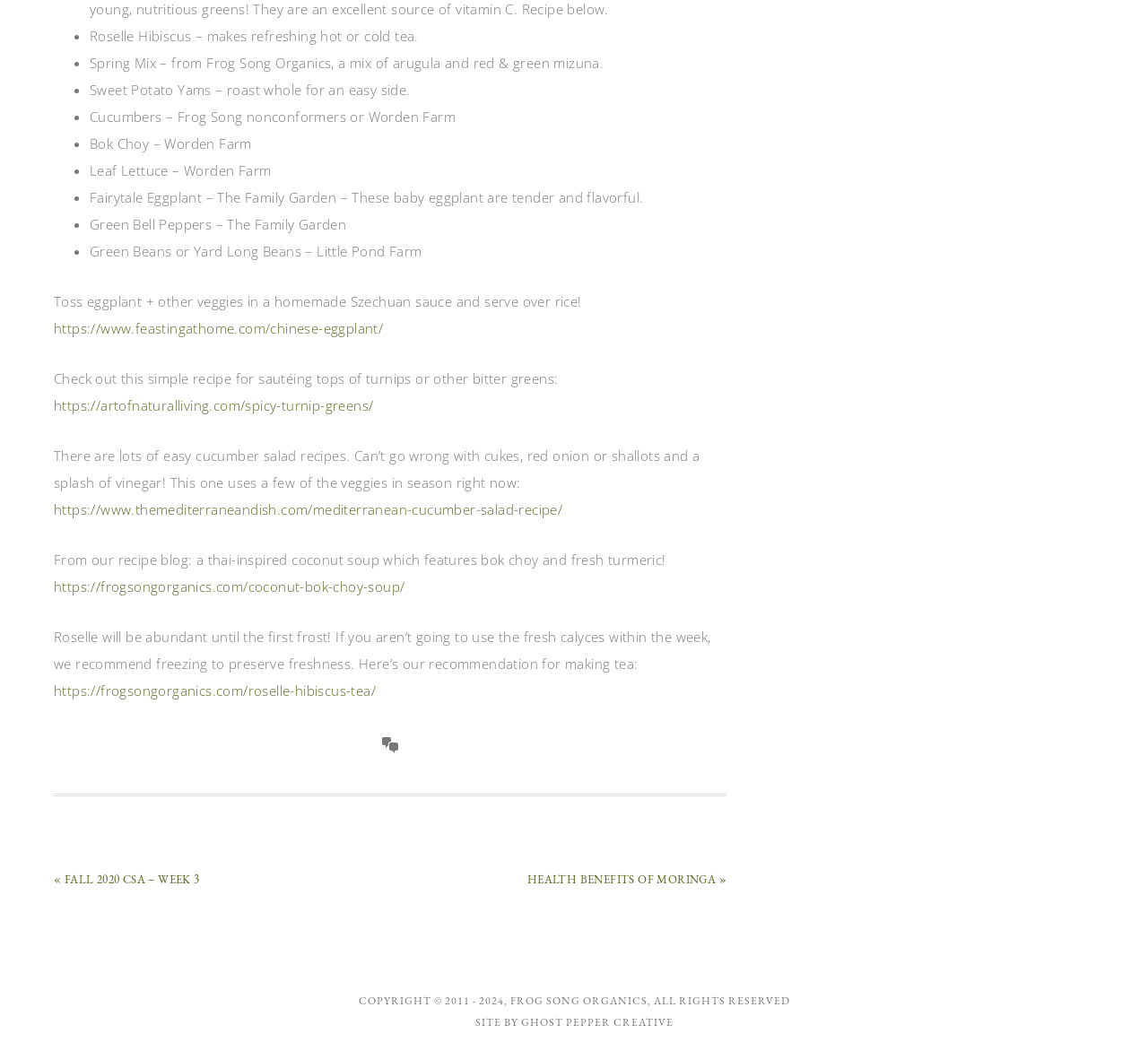Please answer the following question using a single word or phrase: 
What is the name of the farm that grows Fairytale Eggplant?

The Family Garden